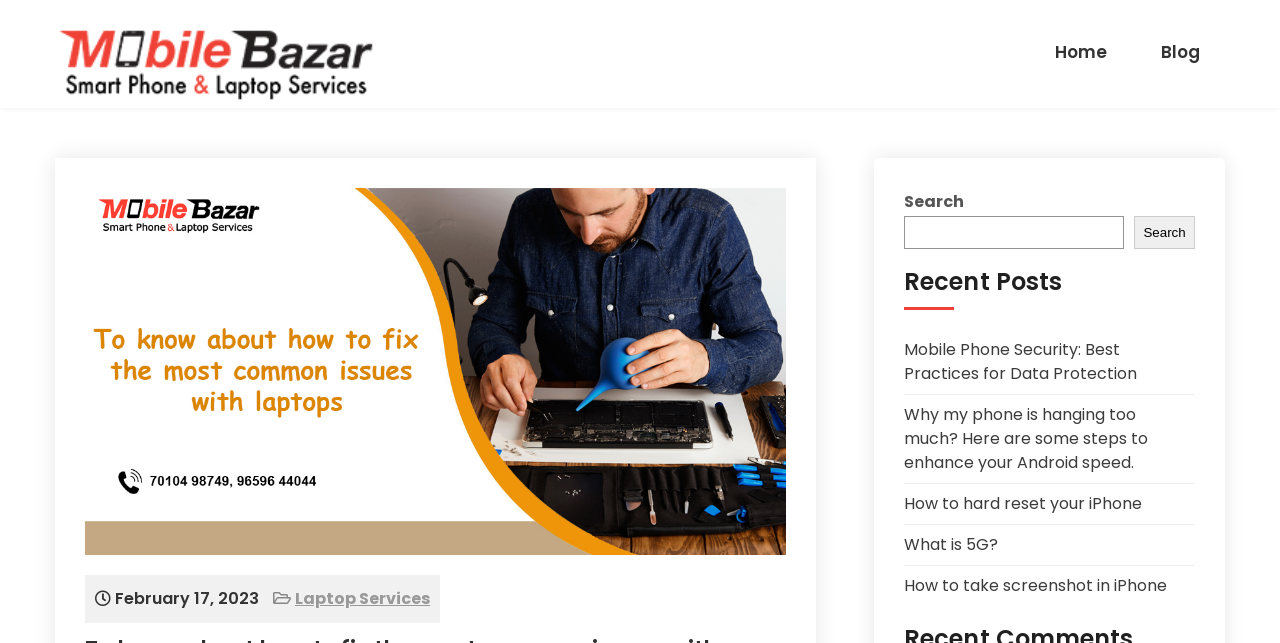Find and specify the bounding box coordinates that correspond to the clickable region for the instruction: "Click on the 'How to hard reset your iPhone' link".

[0.706, 0.766, 0.892, 0.802]